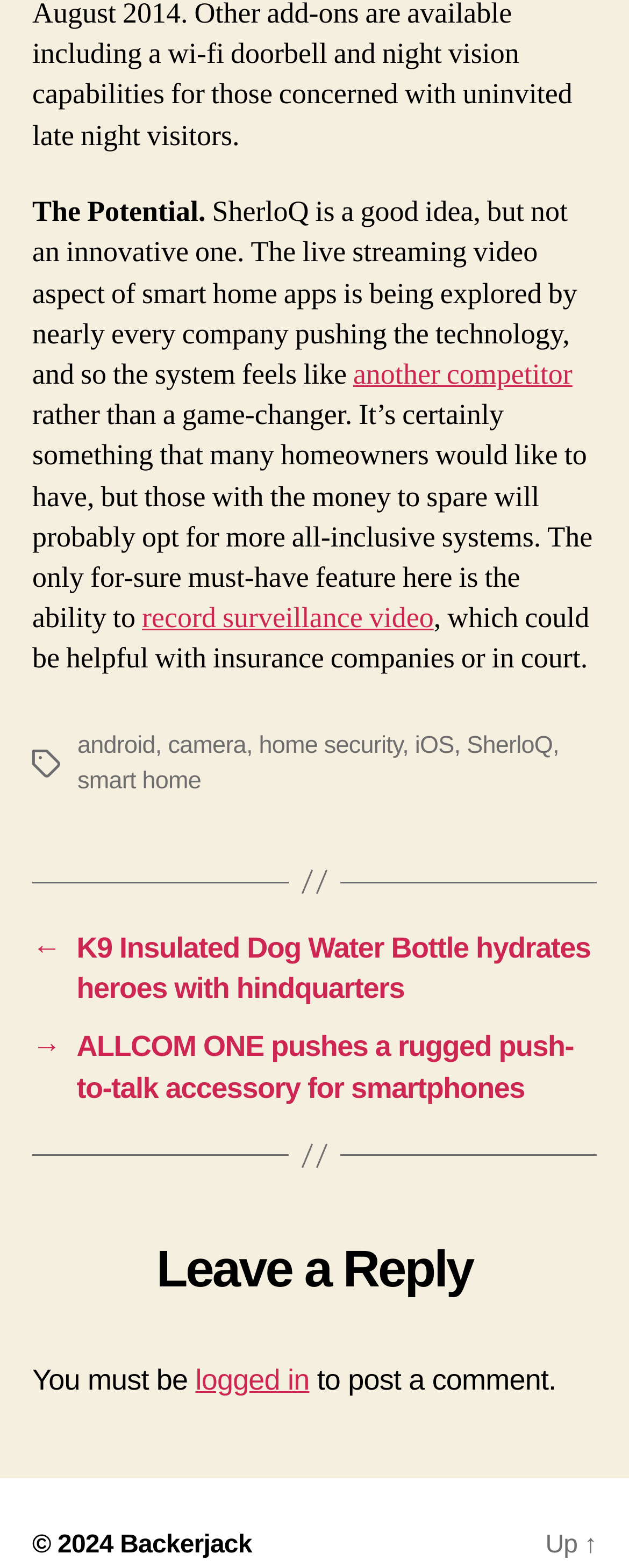Answer the question with a brief word or phrase:
What is the name of the smart home system being discussed?

SherloQ